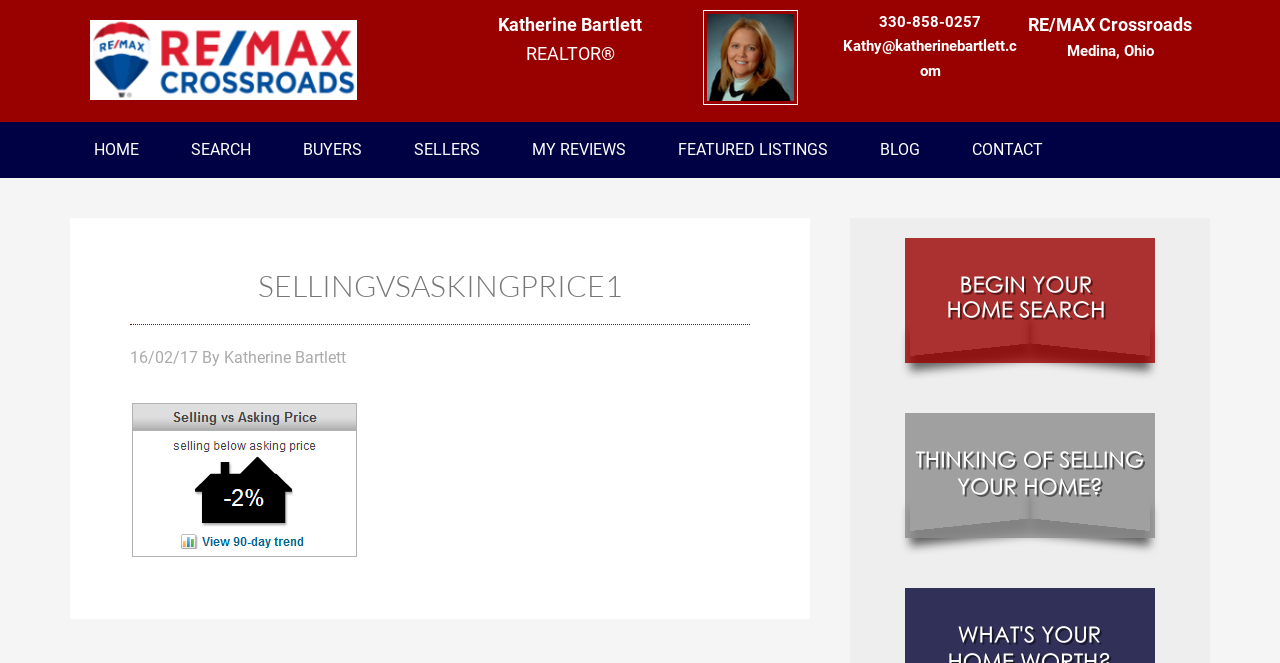Please determine the bounding box coordinates for the element that should be clicked to follow these instructions: "visit Katherine Bartlett's homepage".

[0.07, 0.03, 0.289, 0.151]